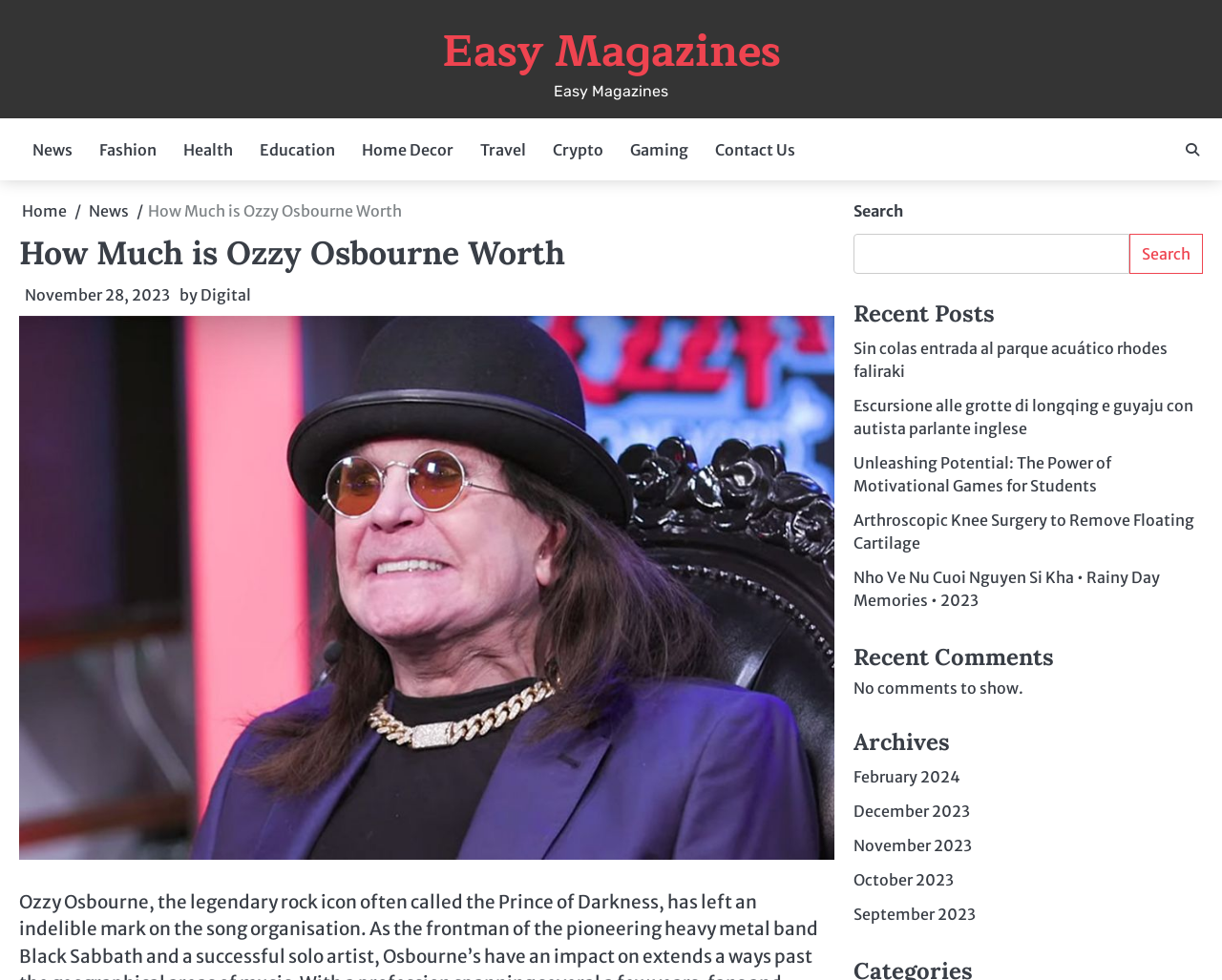What is the name of the rock icon mentioned on this webpage?
Give a detailed explanation using the information visible in the image.

The webpage's meta description mentions Ozzy Osbourne's net worth, and the heading 'How Much is Ozzy Osbourne Worth' is displayed prominently on the page, indicating that Ozzy Osbourne is the rock icon being referred to.